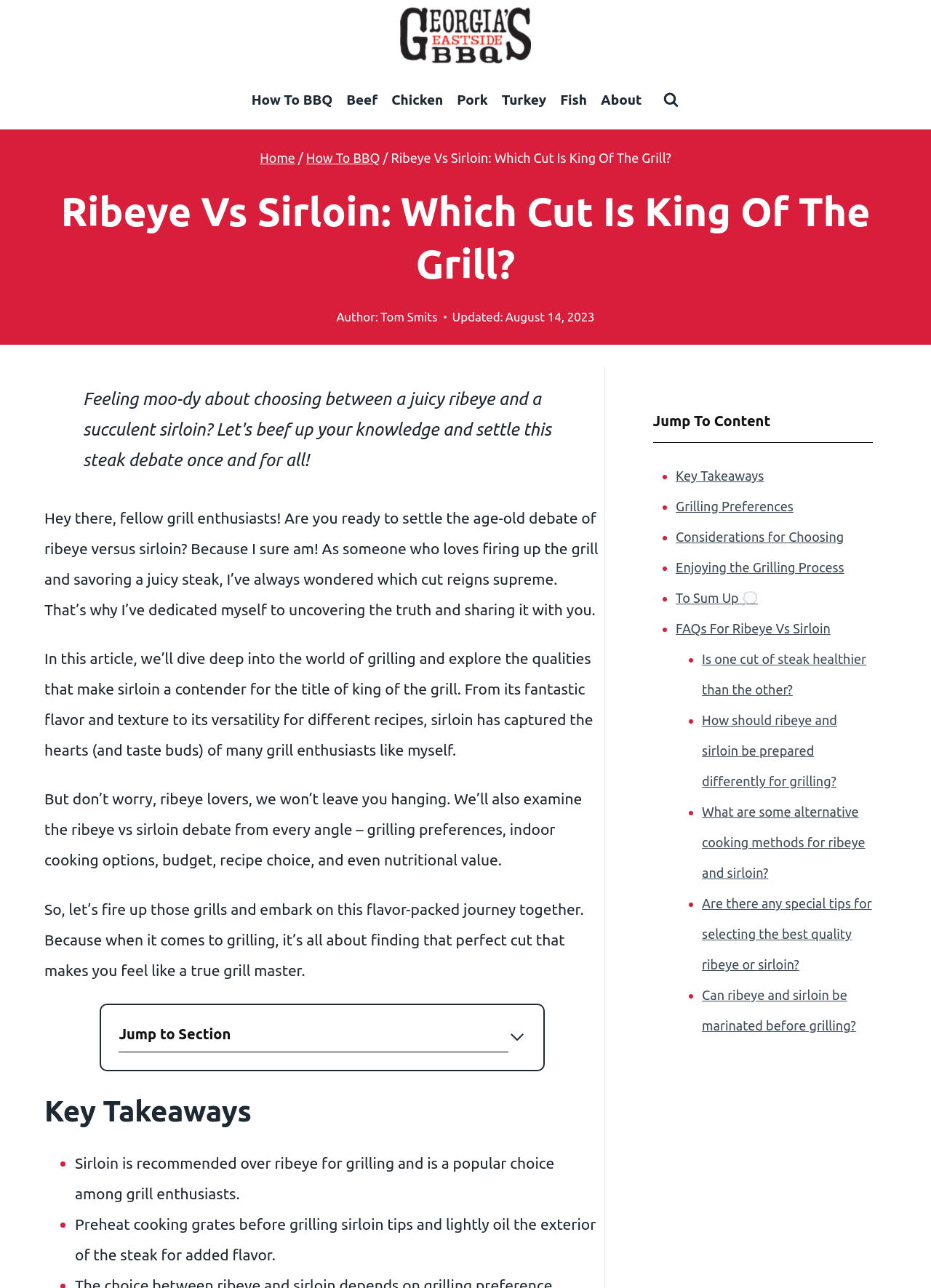Using the format (top-left x, top-left y, bottom-right x, bottom-right y), provide the bounding box coordinates for the described UI element. All values should be floating point numbers between 0 and 1: Key Takeaways

[0.726, 0.364, 0.82, 0.375]